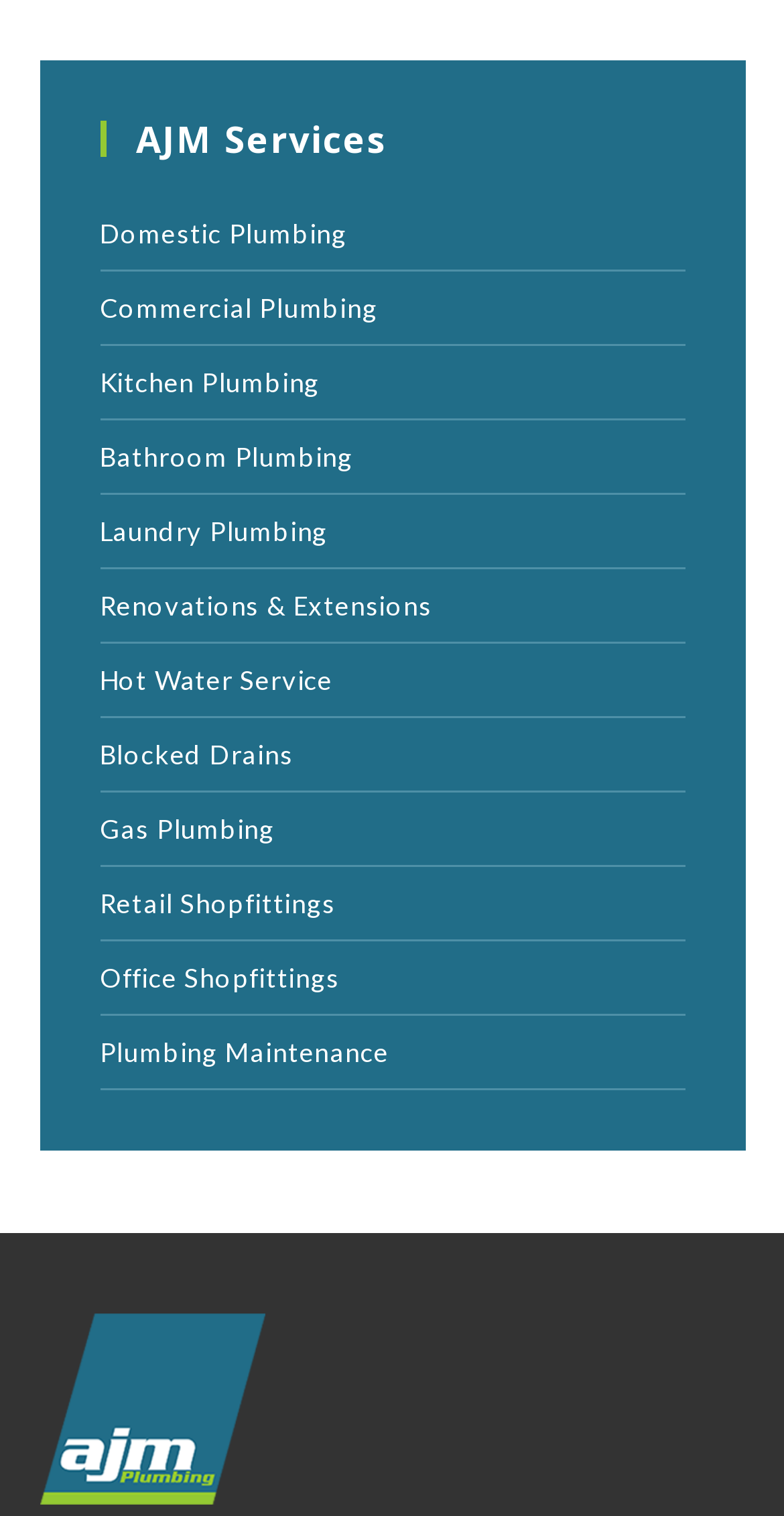How many types of plumbing services are listed?
Use the information from the image to give a detailed answer to the question.

The primary sidebar contains a list of links, and by counting the number of links, we can find that there are 9 types of plumbing services listed, including Domestic Plumbing, Commercial Plumbing, and others.